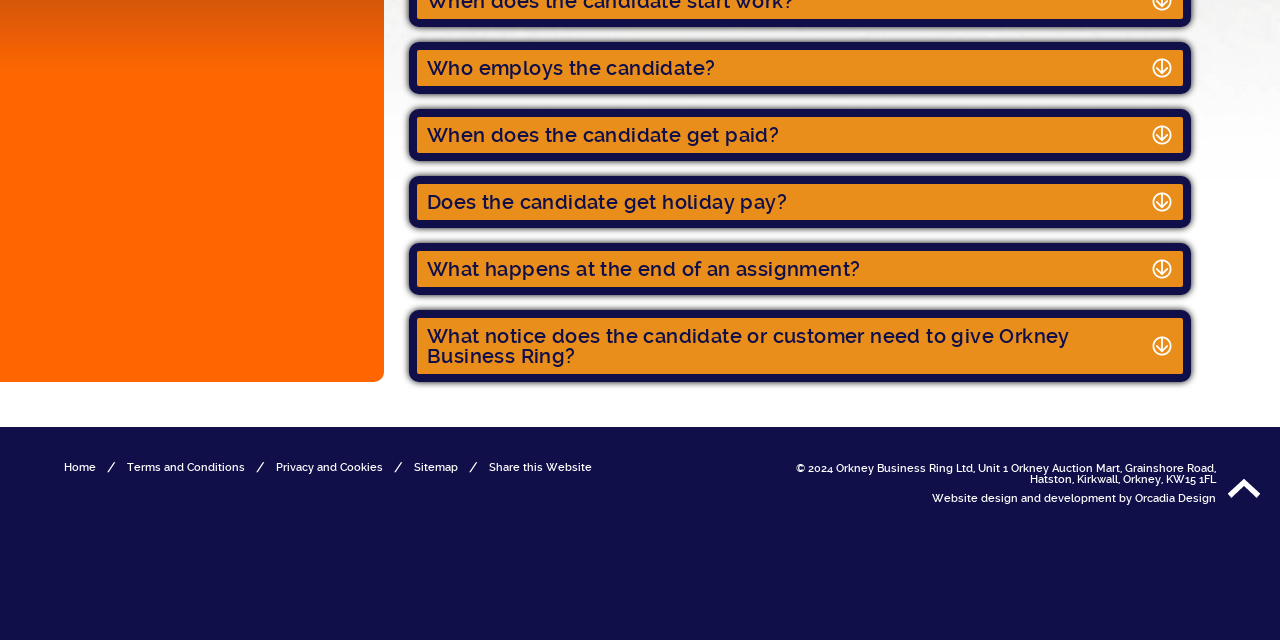Locate the bounding box coordinates for the element described below: "Who employs the candidate?". The coordinates must be four float values between 0 and 1, formatted as [left, top, right, bottom].

[0.334, 0.091, 0.858, 0.122]